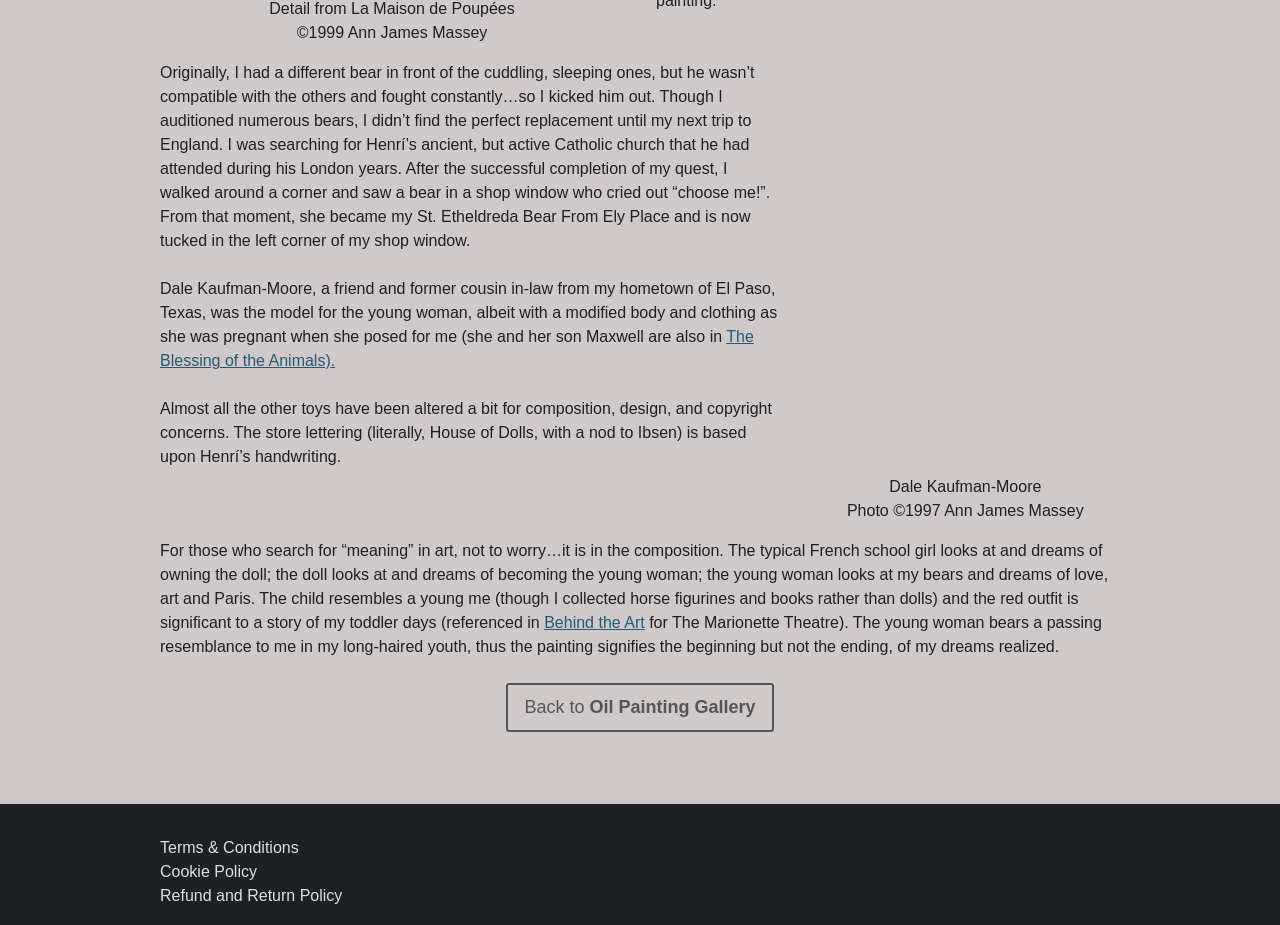What is the name of the church mentioned?
Based on the visual content, answer with a single word or a brief phrase.

St. Etheldreda